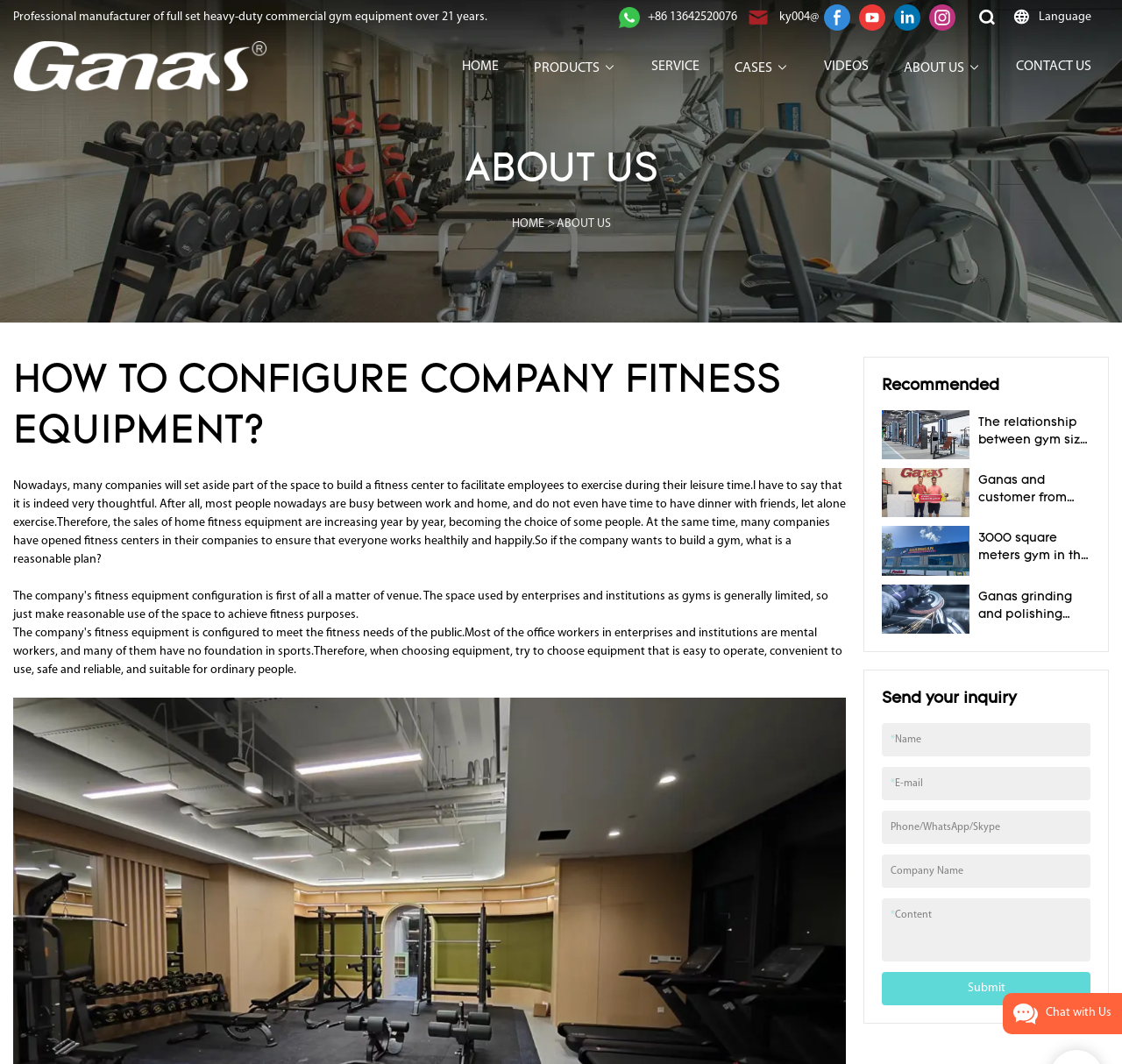What is the purpose of the form at the bottom?
Please answer the question with as much detail as possible using the screenshot.

The form at the bottom of the webpage is for sending an inquiry to the company, as indicated by the heading 'Send your inquiry' above the form. It requires the user to fill in their name, email, and content, and optionally their phone number, WhatsApp, Skype, and company name.